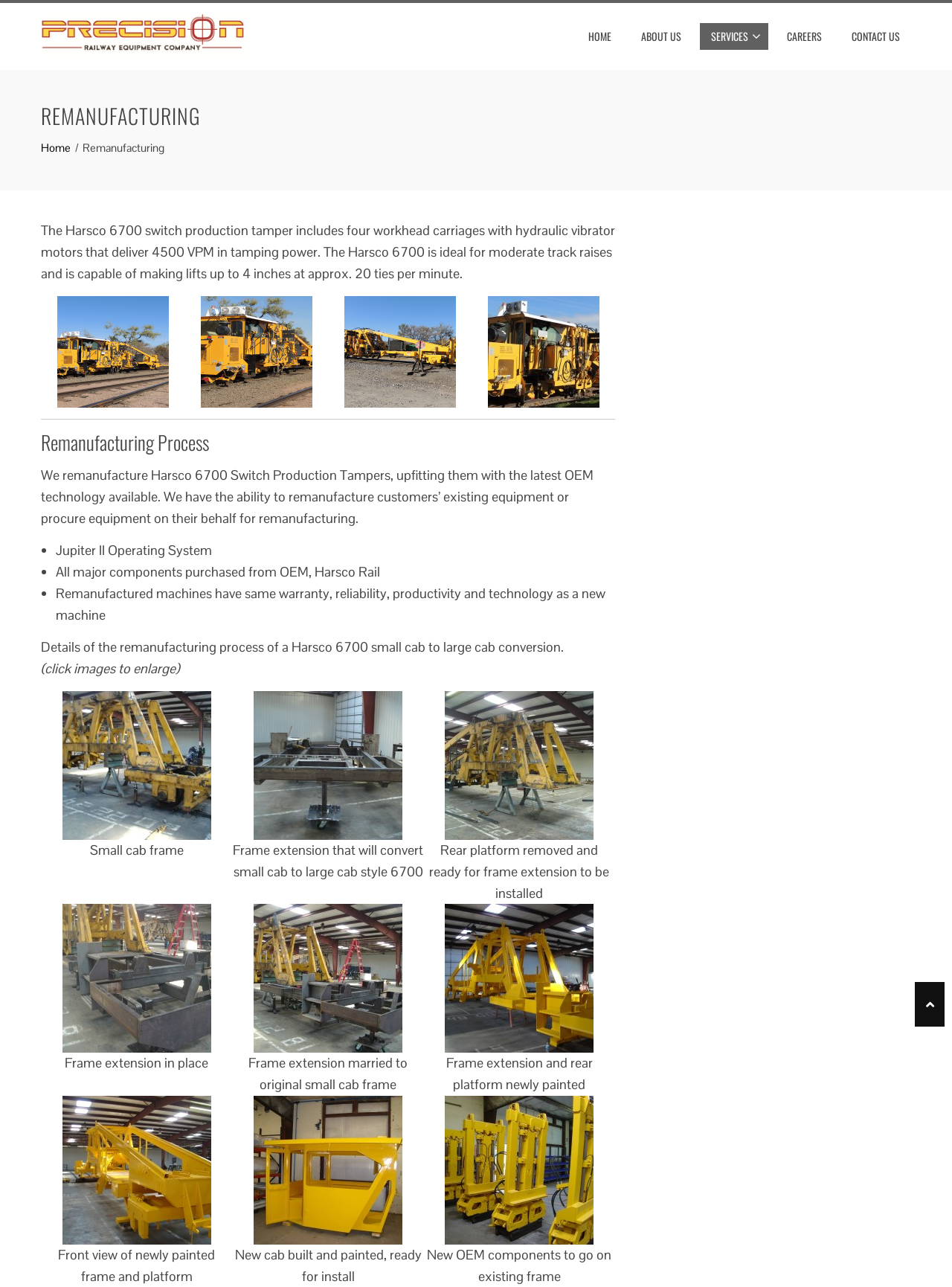Can you find the bounding box coordinates of the area I should click to execute the following instruction: "Click on the 'The Shawshank Redemption' link"?

None